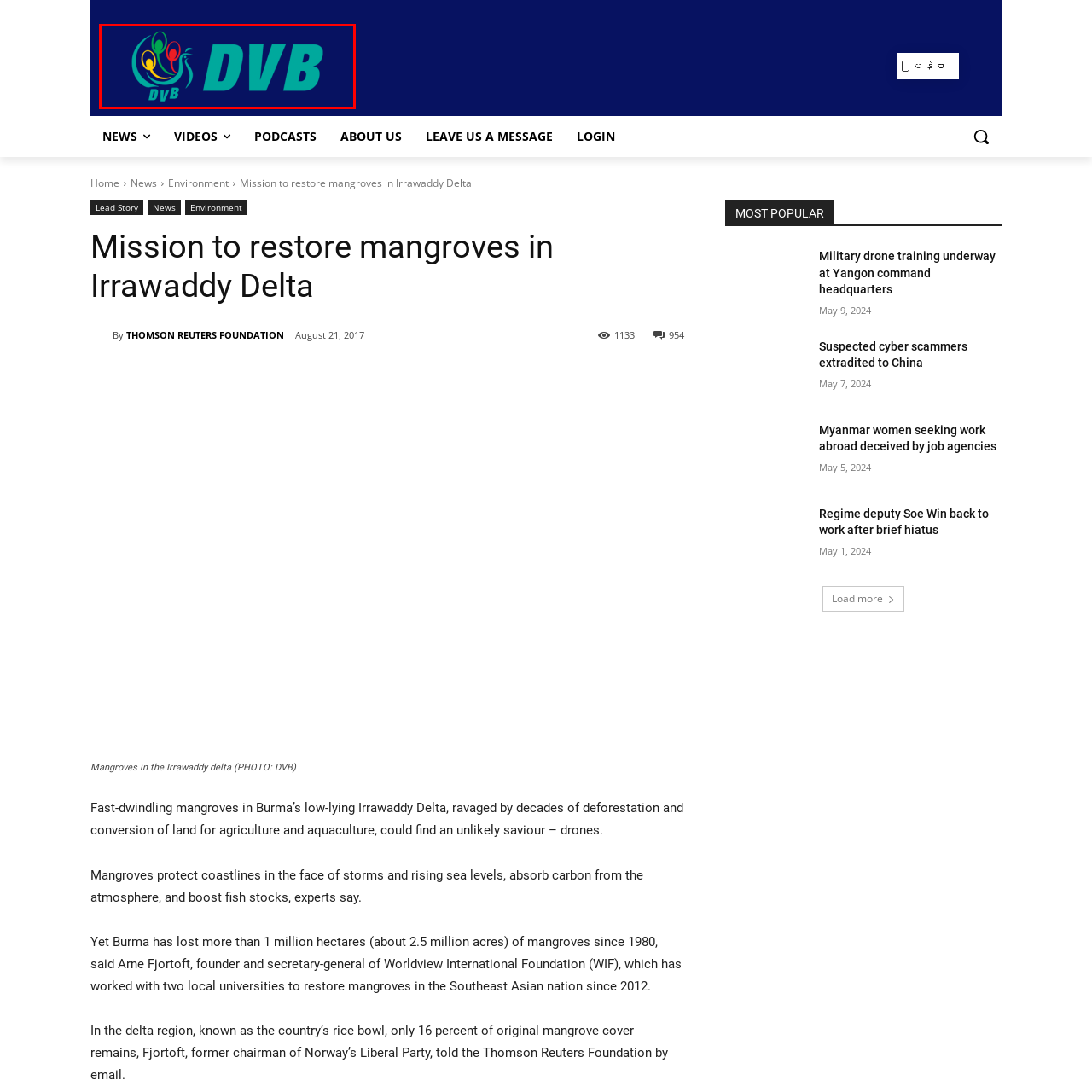Write a comprehensive caption detailing the image within the red boundary.

The image showcases the logo of DVB, which features a stylized design incorporating colors that evoke a sense of community and connection. The logo includes abstract figures in red, green, and yellow set against a deep blue background, representing unity and collaboration. Prominently displayed alongside these figures is the text "DVB" in a bold, turquoise font. This modern, vibrant logo reflects DVB's mission in the media landscape, emphasizing their commitment to providing dynamic news and information, particularly in connection to causes like environmental restoration as exemplified by their coverage of projects in the Irrawaddy Delta.